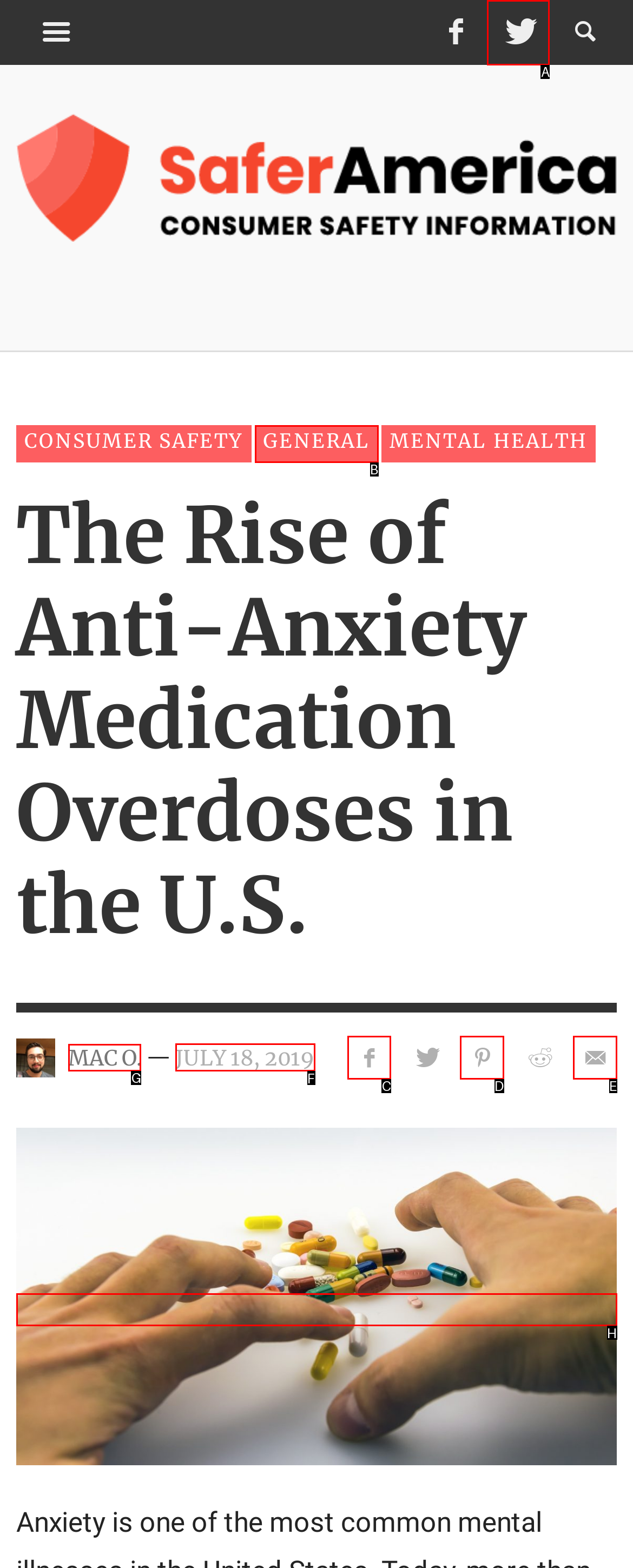Identify the HTML element to select in order to accomplish the following task: Check the post by MAC O. on JULY 18, 2019
Reply with the letter of the chosen option from the given choices directly.

G